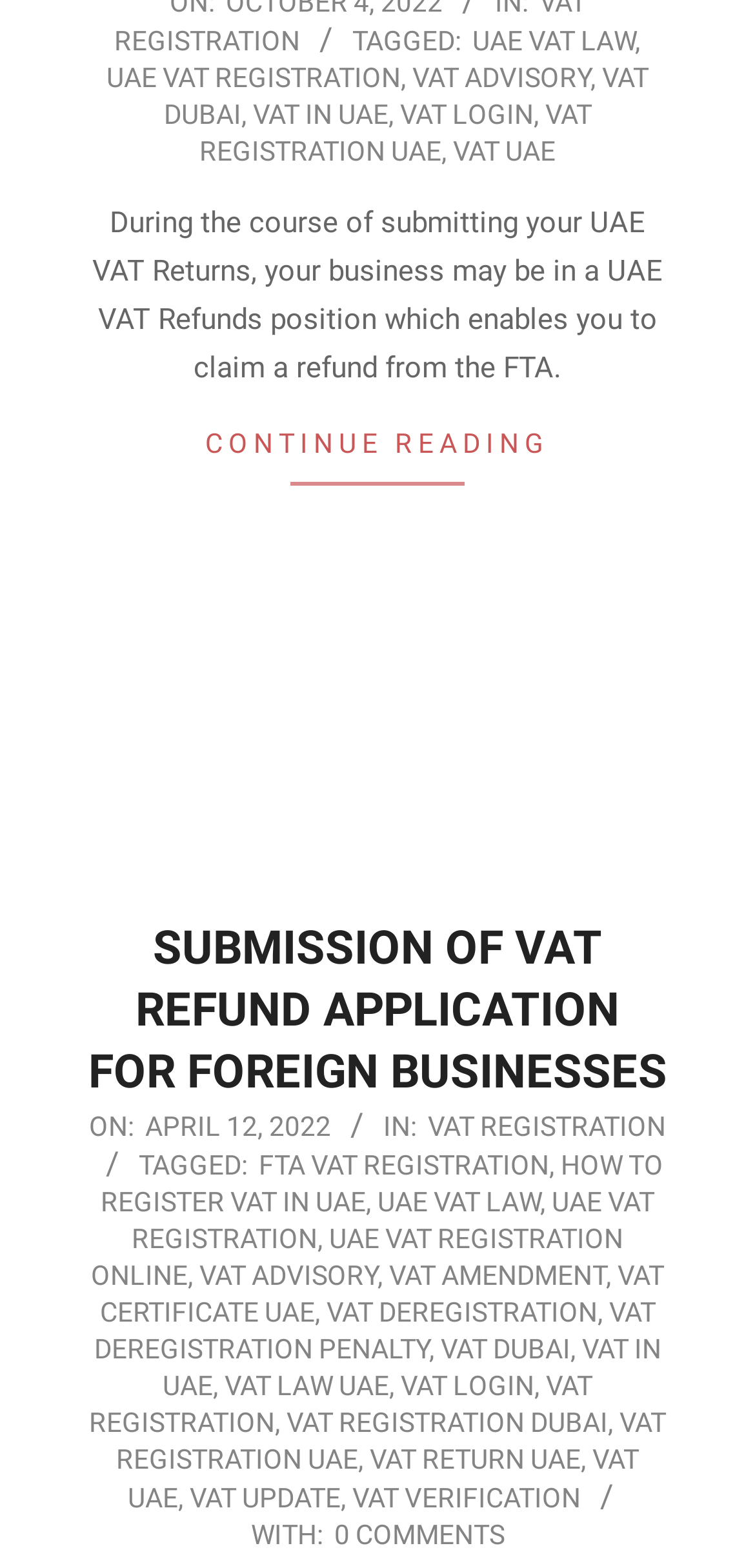Please locate the bounding box coordinates of the element that should be clicked to complete the given instruction: "Read more about VAT Refund".

[0.115, 0.39, 0.885, 0.561]